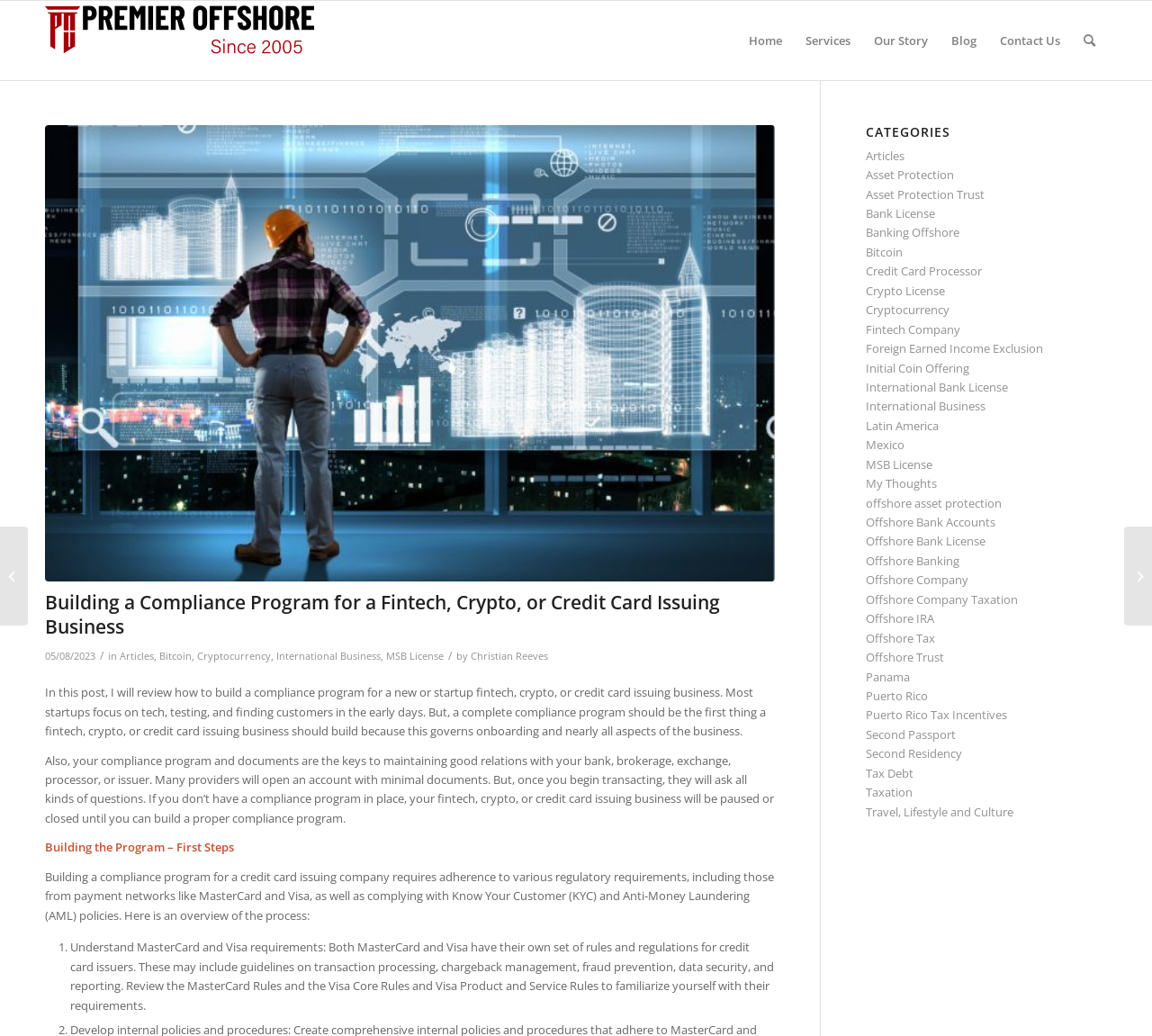Please provide the bounding box coordinates for the element that needs to be clicked to perform the following instruction: "Explore the 'Offshore Company' topic". The coordinates should be given as four float numbers between 0 and 1, i.e., [left, top, right, bottom].

[0.752, 0.552, 0.841, 0.568]